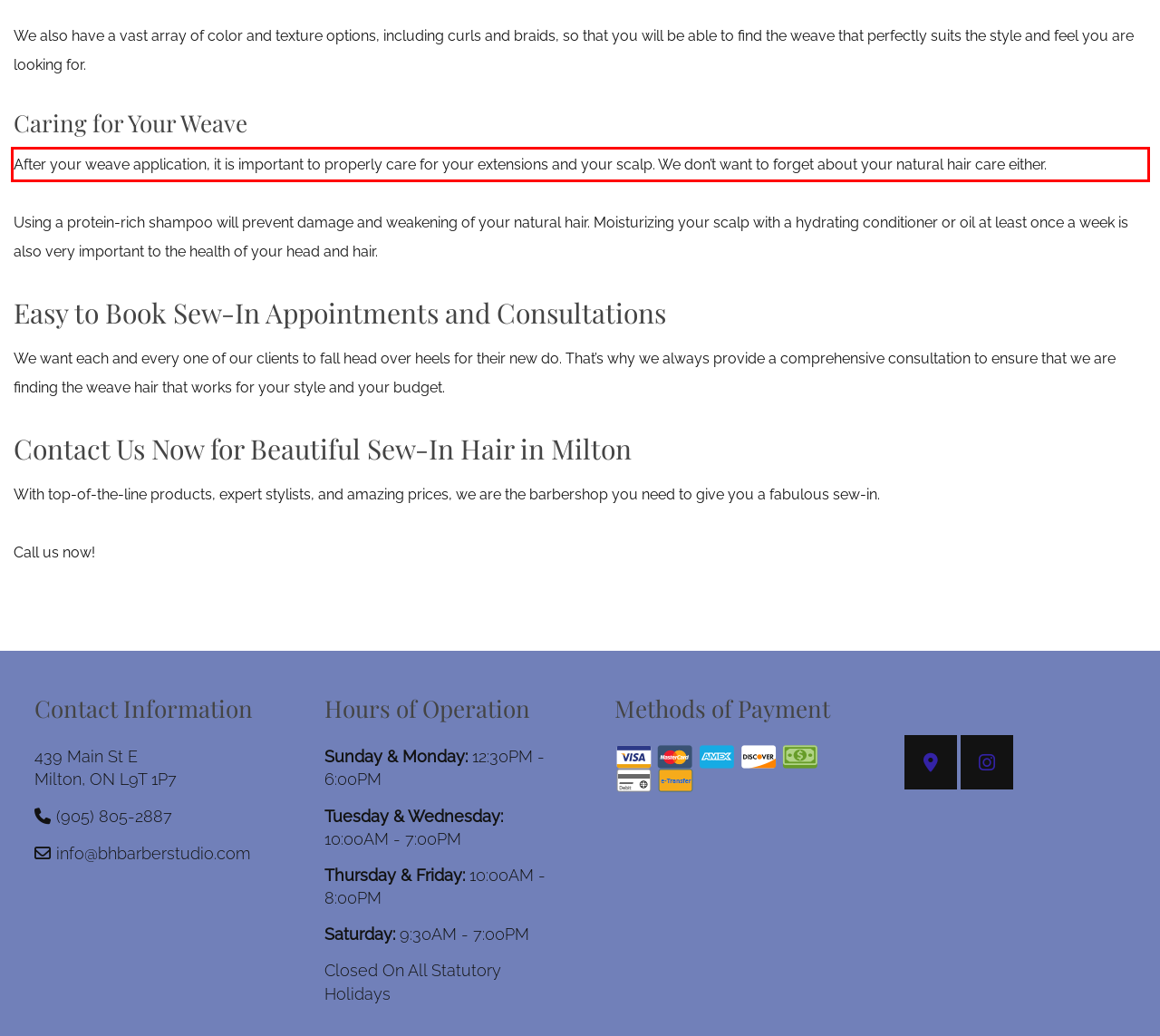Please analyze the provided webpage screenshot and perform OCR to extract the text content from the red rectangle bounding box.

After your weave application, it is important to properly care for your extensions and your scalp. We don’t want to forget about your natural hair care either.